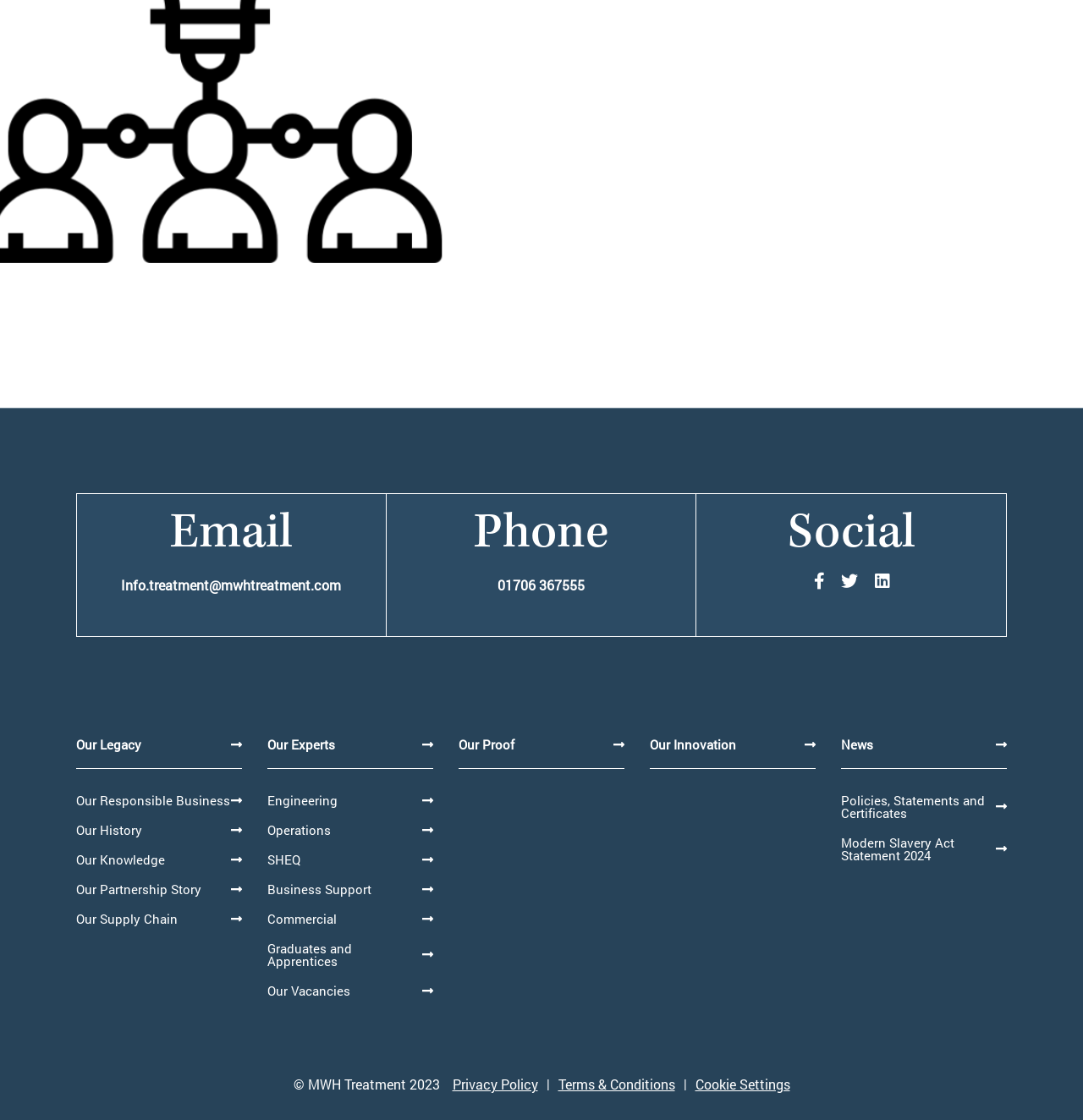Please provide a comprehensive answer to the question below using the information from the image: What is the company's phone number?

I found the phone number by looking at the static text element 'Phone' and its corresponding link element '01706 367555'.